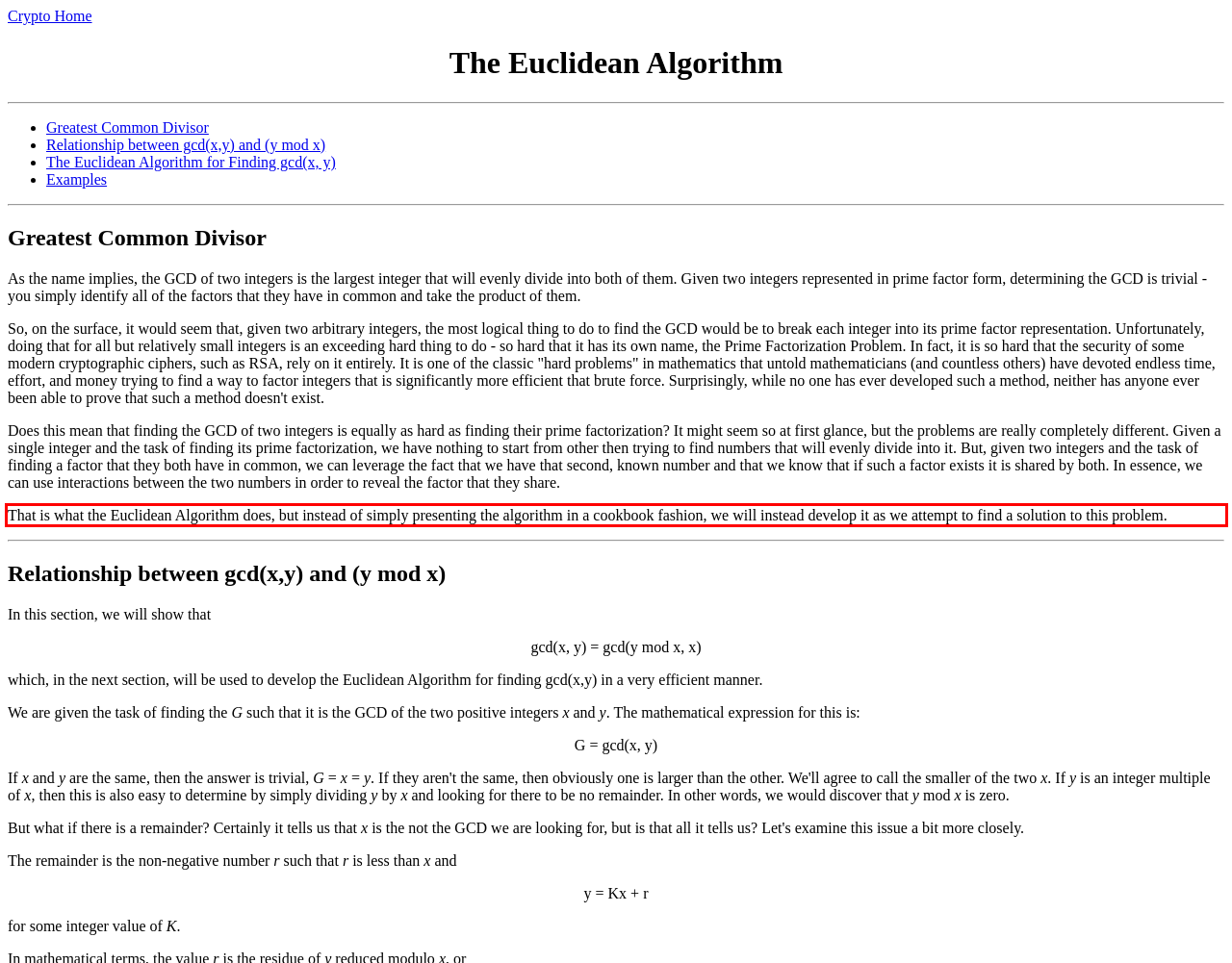Locate the red bounding box in the provided webpage screenshot and use OCR to determine the text content inside it.

That is what the Euclidean Algorithm does, but instead of simply presenting the algorithm in a cookbook fashion, we will instead develop it as we attempt to find a solution to this problem.